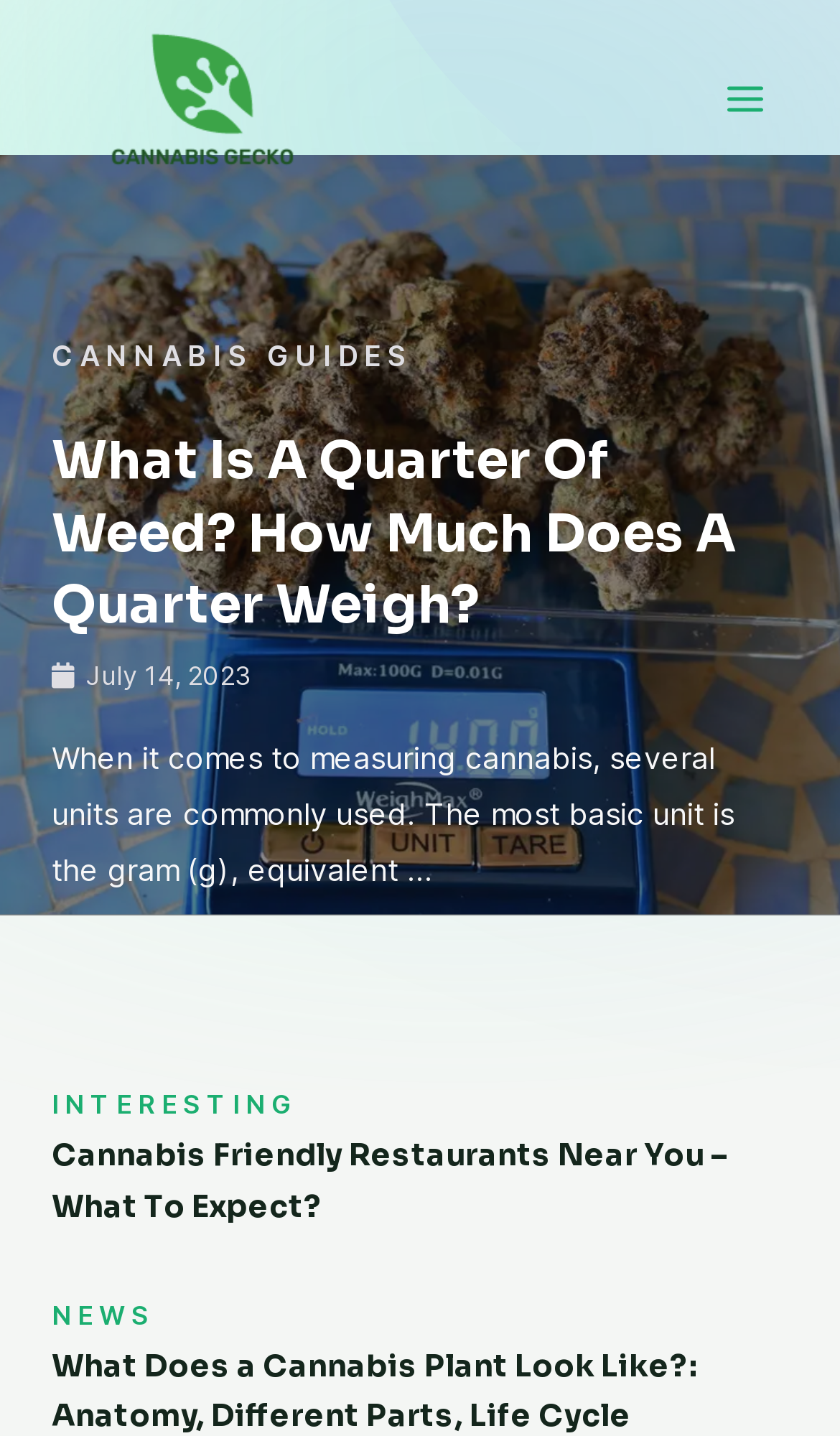Generate a thorough explanation of the webpage's elements.

The webpage is titled "Cannabis Gecko - All About Cannabis | CBD | Hemp" and appears to be a cannabis-related information website. At the top left, there is a logo image and a link with the text "Cannabis Gecko". On the top right, there is a main menu button. 

Below the logo, there is a section with a heading "What Is A Quarter Of Weed? How Much Does A Quarter Weigh?" followed by a link with the same text. Underneath, there is a date "July 14, 2023" and a paragraph of text discussing measuring cannabis units. 

Further down, there is a section with a heading "Cannabis Friendly Restaurants Near You – What To Expect?" followed by a link with the same text. Below this, there is a section labeled "NEWS" with a link to an article titled "What Does a Cannabis Plant Look Like?: Anatomy, Different Parts, Life Cycle". 

There are a total of 5 links on the page, 2 headings, and 4 blocks of static text. There are also 3 images on the page, including the logo and two icons related to the main menu button.